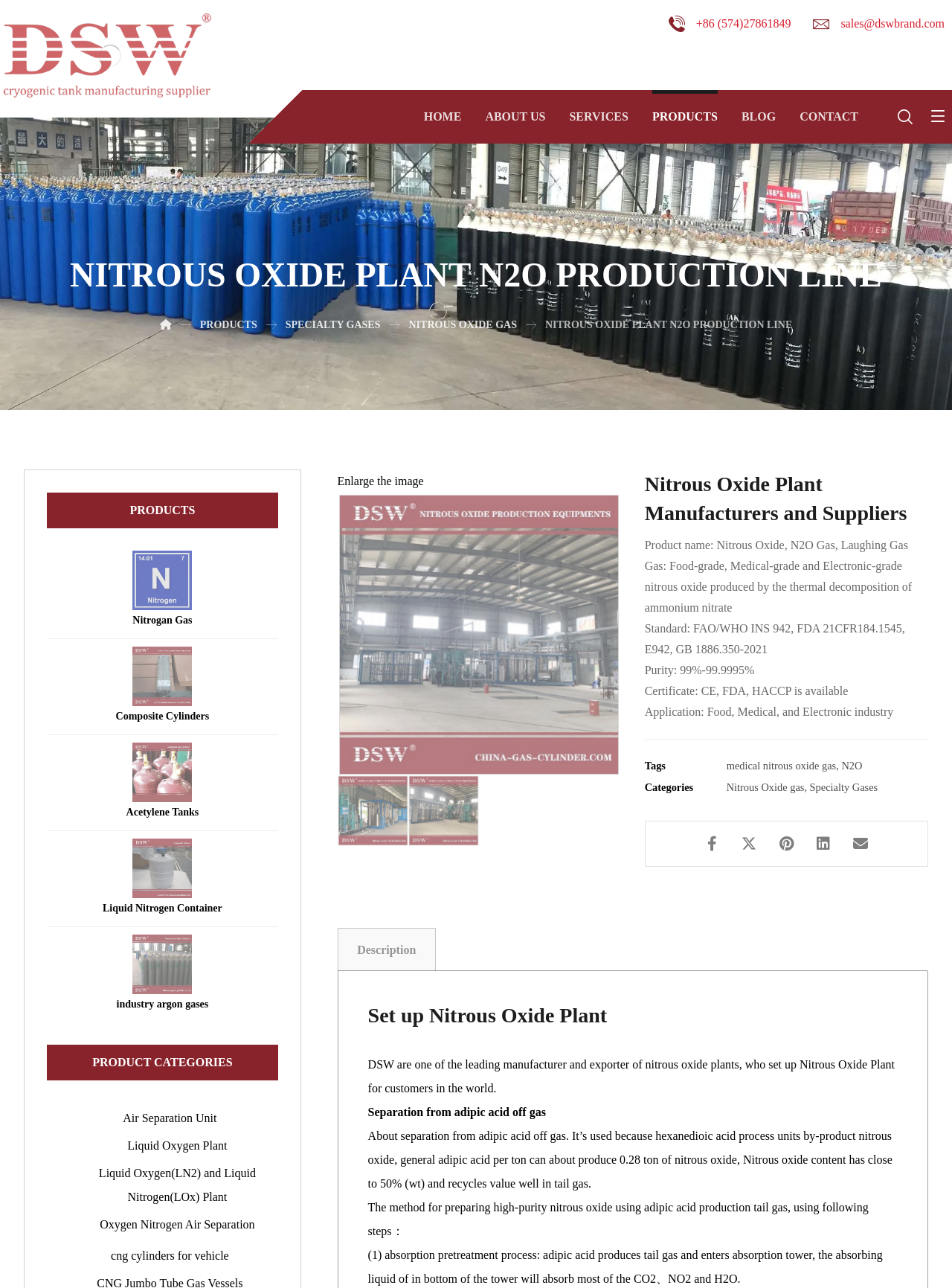Please identify the coordinates of the bounding box that should be clicked to fulfill this instruction: "Click on the 'Nitrous Oxide Plants Suppliers Manufacturers' image".

[0.356, 0.384, 0.65, 0.601]